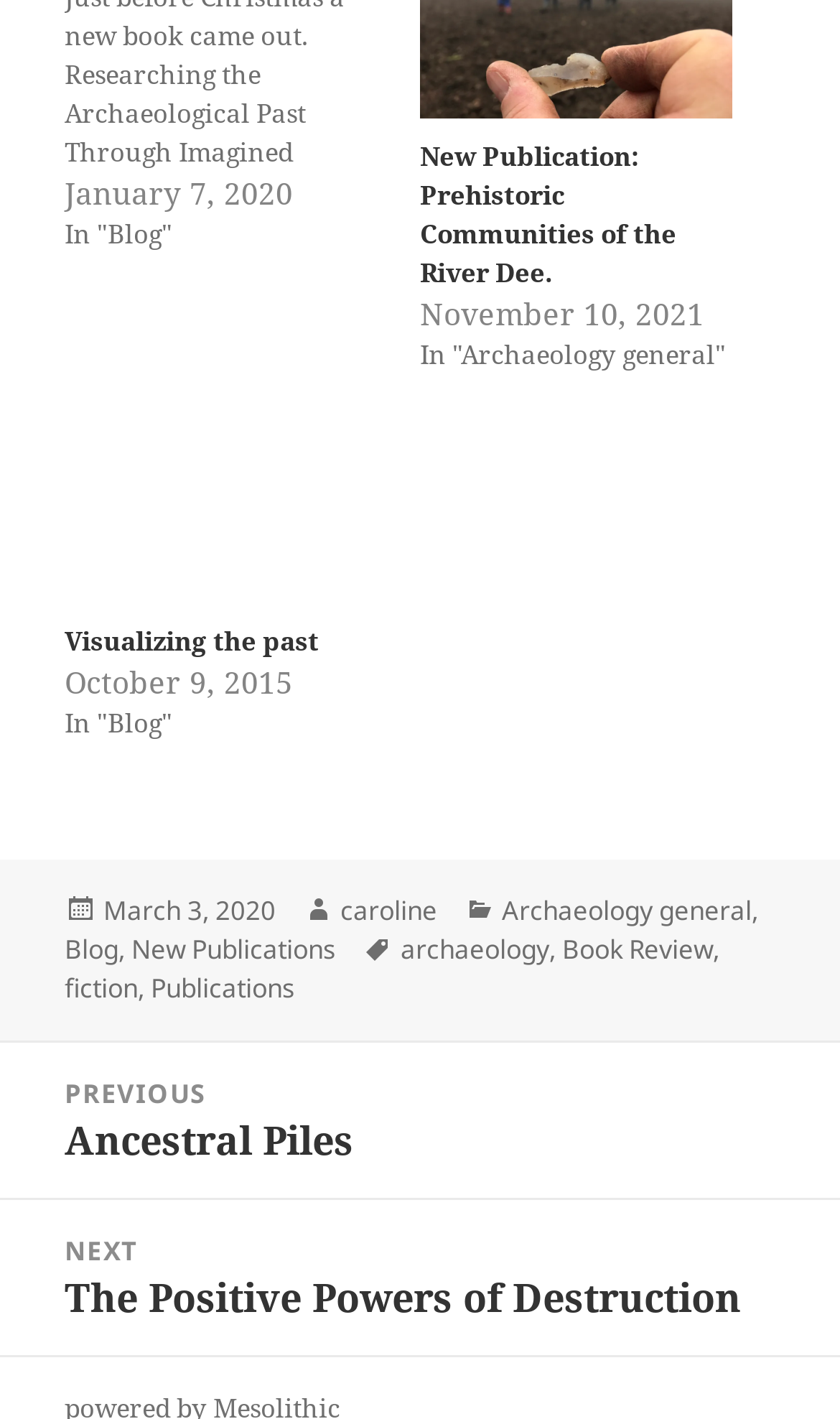How many posts are shown on this page? Look at the image and give a one-word or short phrase answer.

4